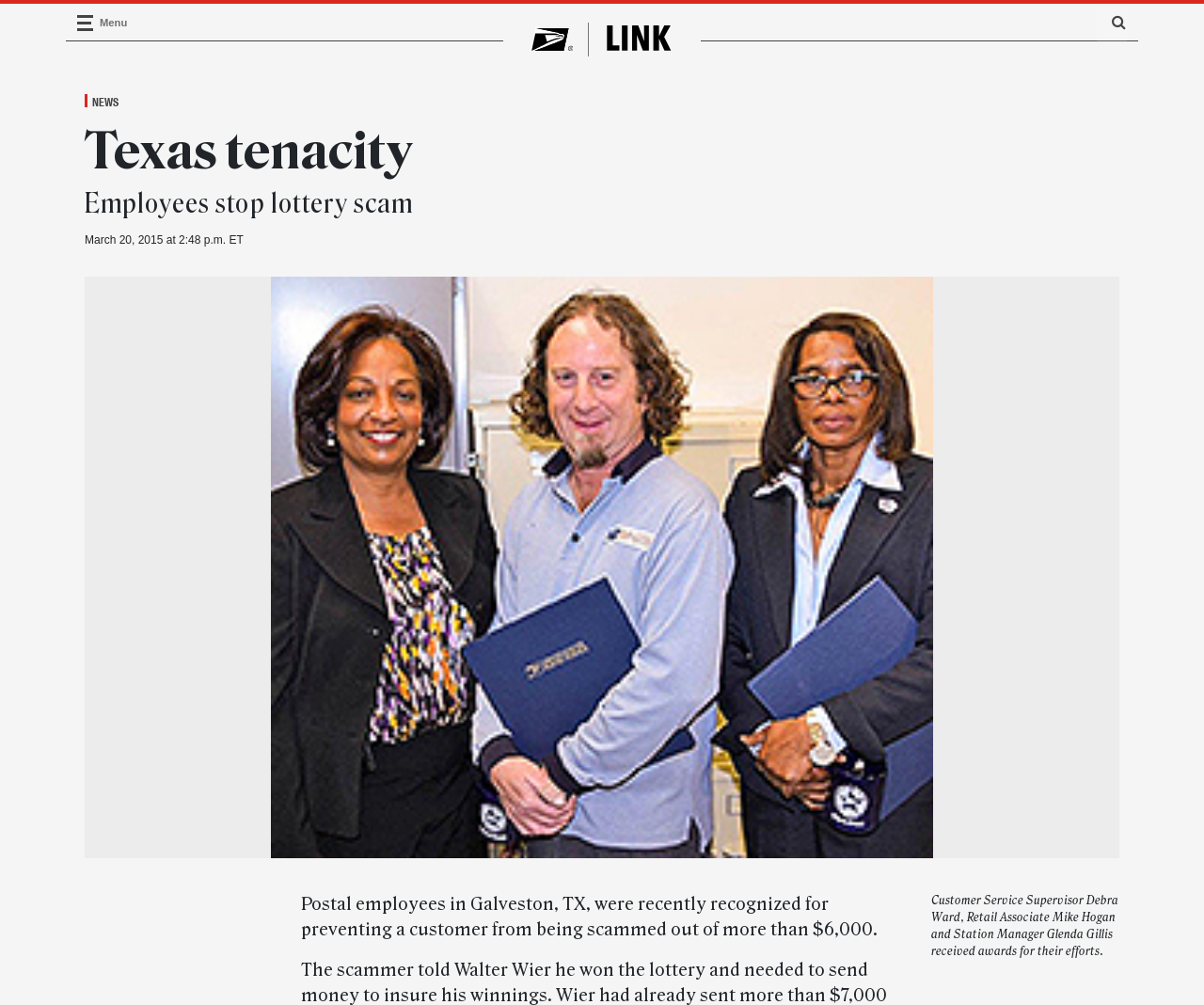What is the logo on the top left corner?
Using the information presented in the image, please offer a detailed response to the question.

The logo on the top left corner is the USPS logo, which is a group element containing a svg root with a description 'USPS logo'.